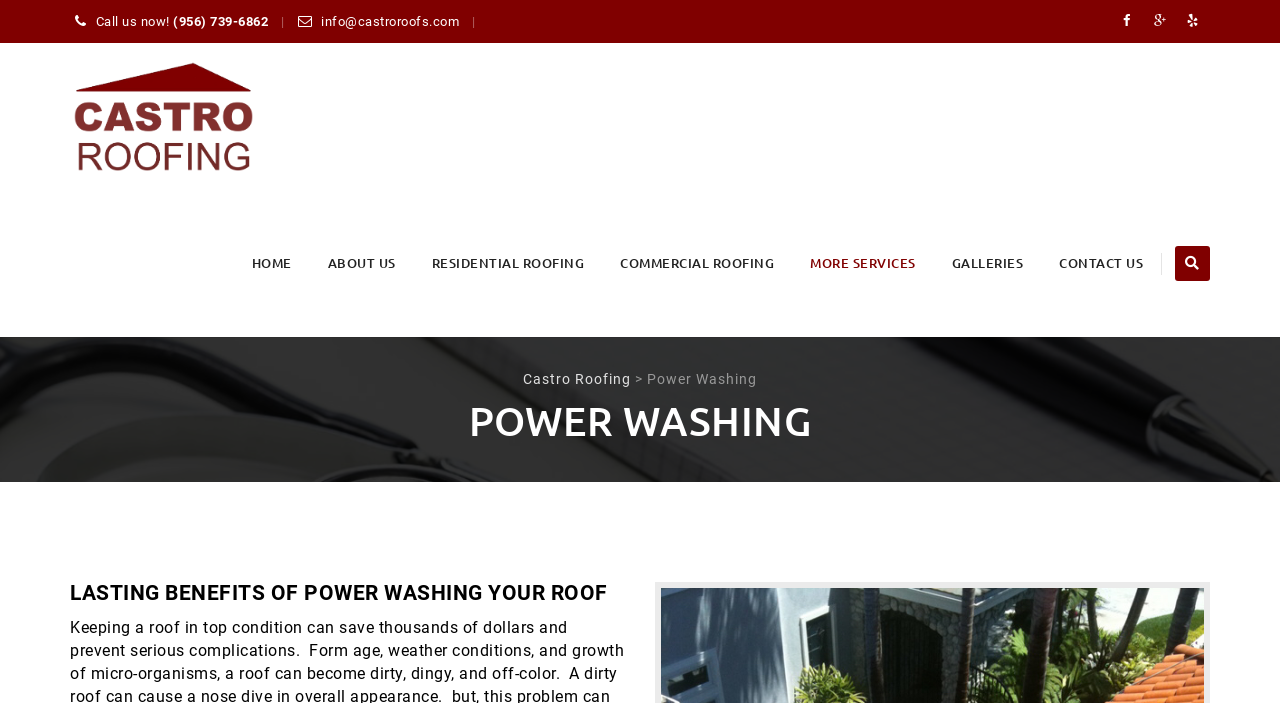Provide the bounding box coordinates of the HTML element described as: "Home". The bounding box coordinates should be four float numbers between 0 and 1, i.e., [left, top, right, bottom].

[0.196, 0.27, 0.228, 0.479]